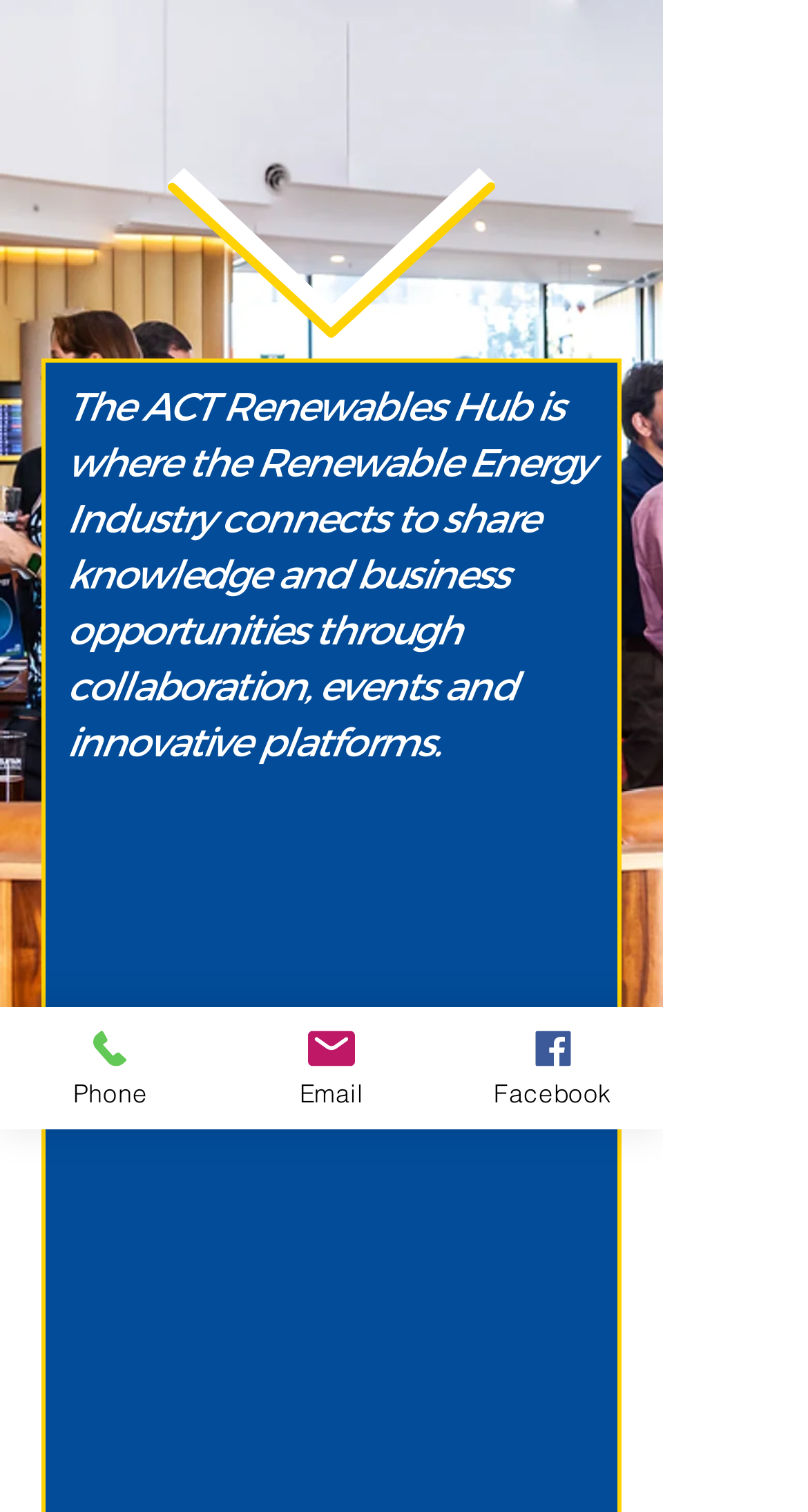Calculate the bounding box coordinates of the UI element given the description: "Email".

[0.274, 0.666, 0.547, 0.747]